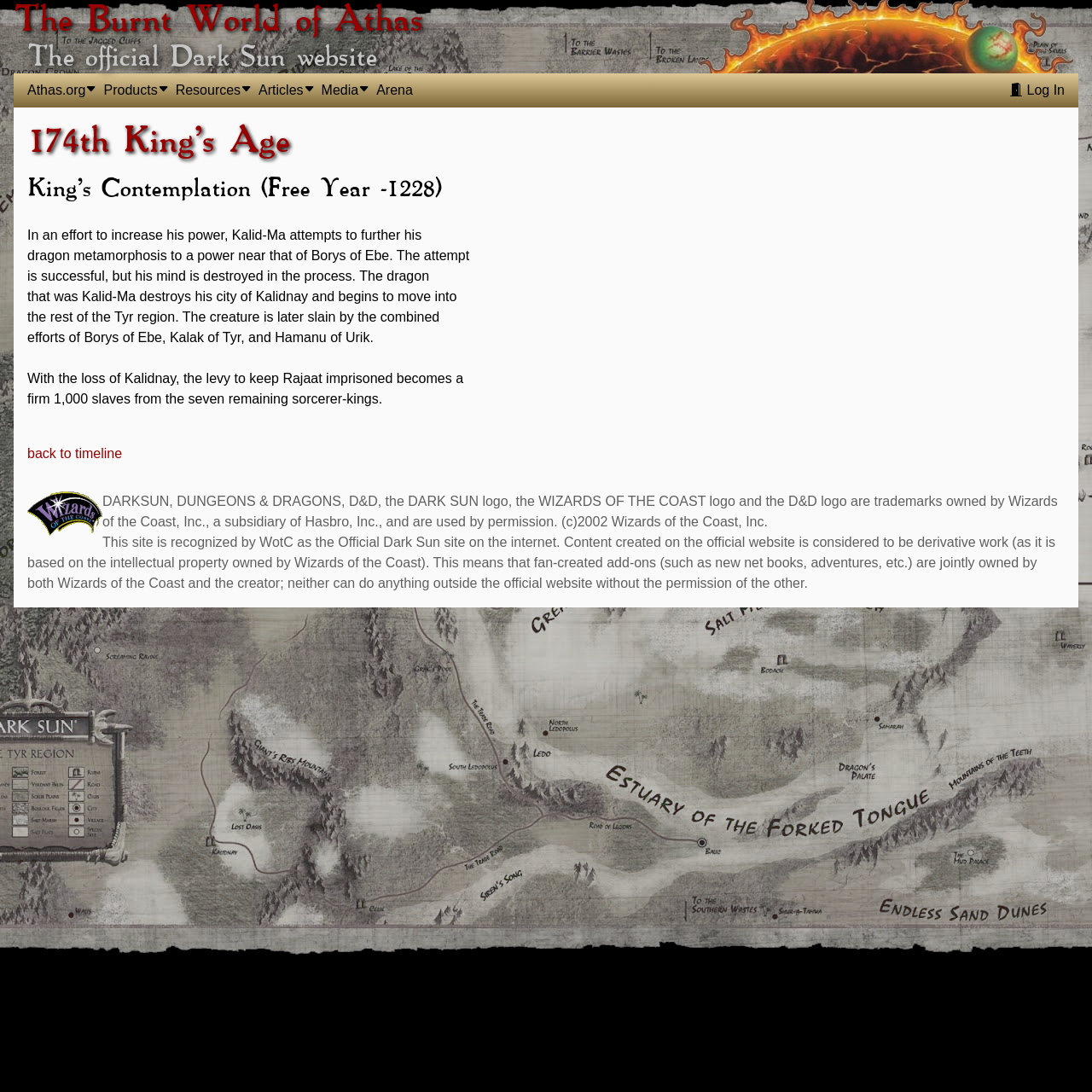For the following element description, predict the bounding box coordinates in the format (top-left x, top-left y, bottom-right x, bottom-right y). All values should be floating point numbers between 0 and 1. Description: back to timeline

[0.025, 0.406, 0.975, 0.425]